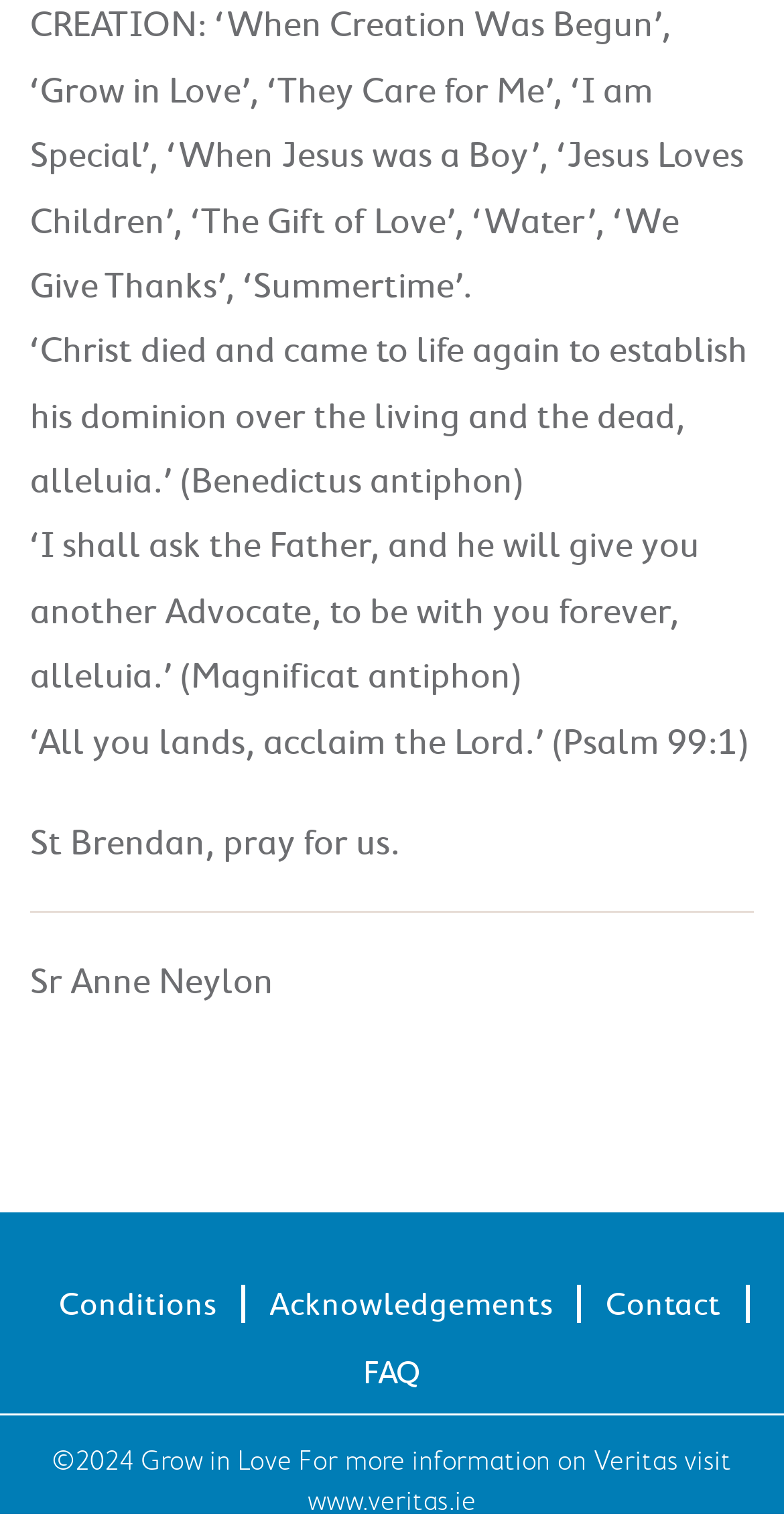How many links are present in the footer?
Please answer using one word or phrase, based on the screenshot.

4